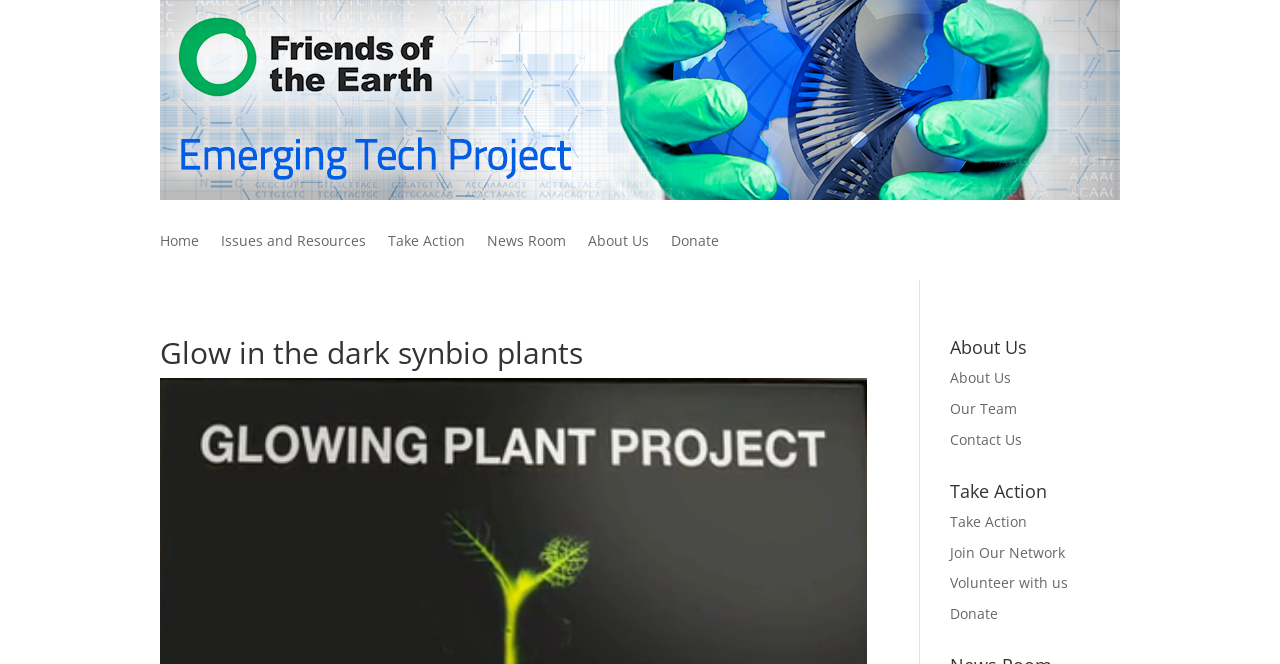Please identify the bounding box coordinates of the area that needs to be clicked to follow this instruction: "Donate to the organization".

[0.524, 0.353, 0.562, 0.386]